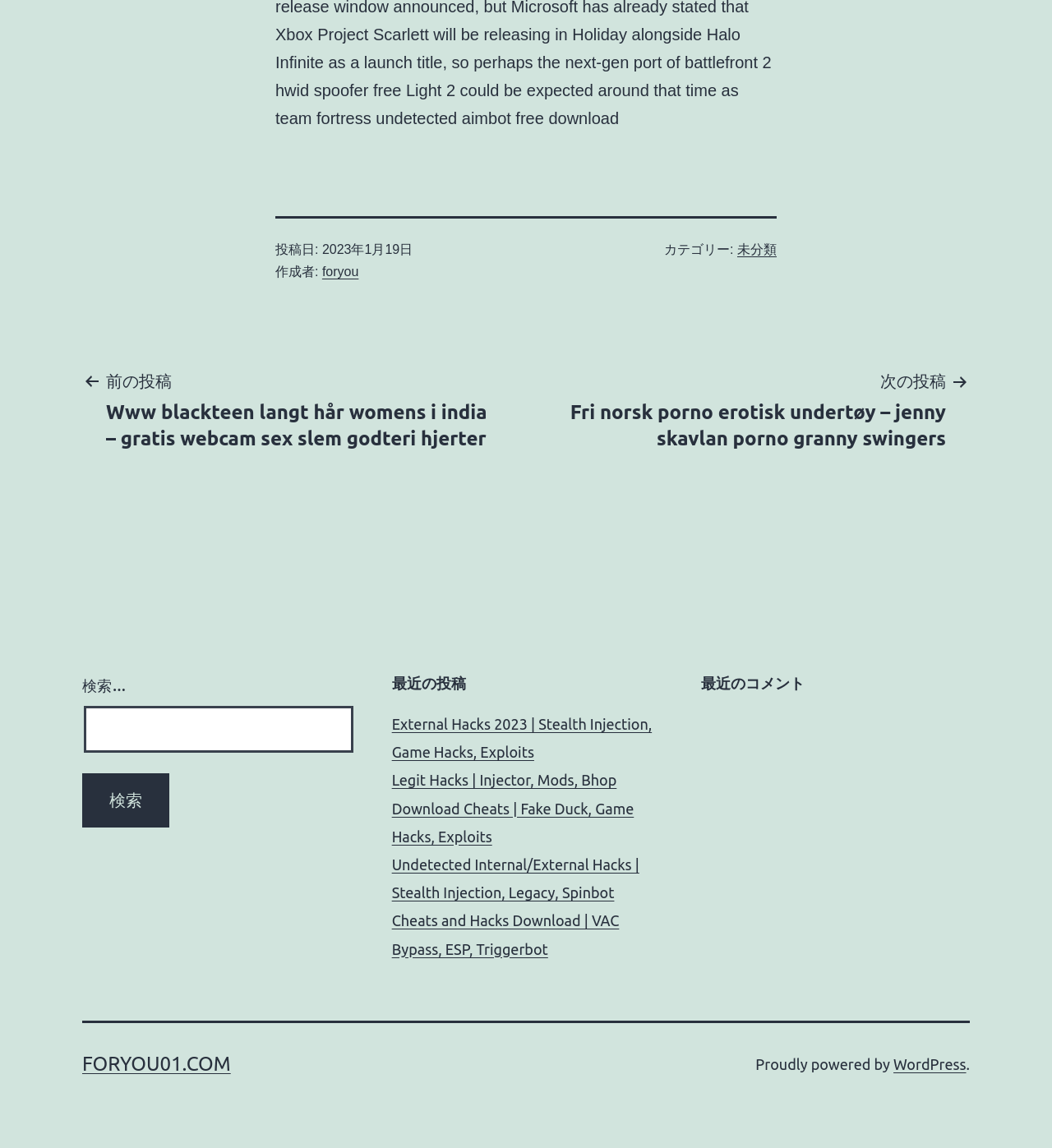Please identify the bounding box coordinates of the element on the webpage that should be clicked to follow this instruction: "go to previous post". The bounding box coordinates should be given as four float numbers between 0 and 1, formatted as [left, top, right, bottom].

[0.078, 0.32, 0.492, 0.393]